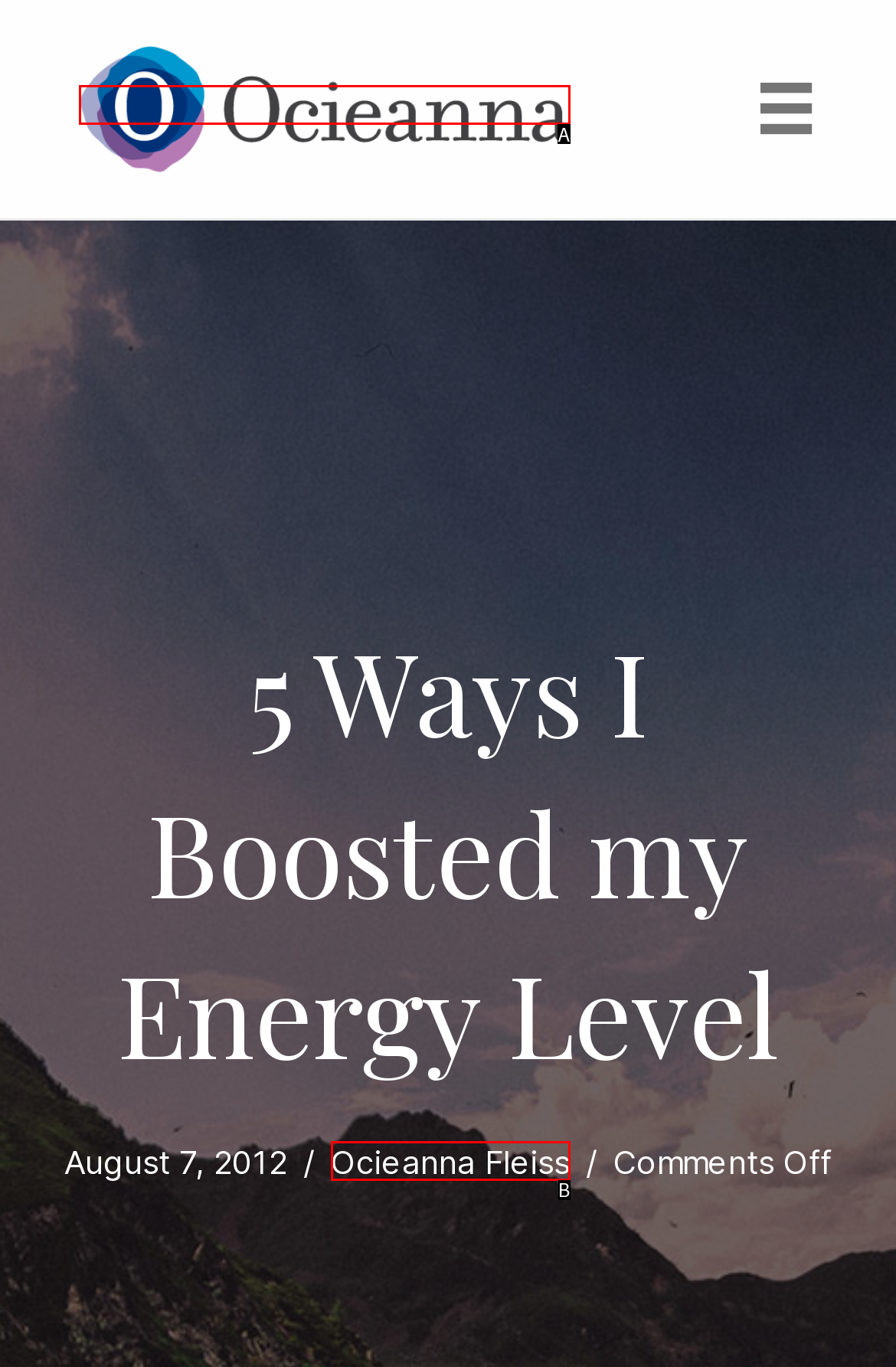Identify the HTML element that corresponds to the description: alt="o-logo-horiz@4x" title="o-logo-horiz@4x" Provide the letter of the correct option directly.

A